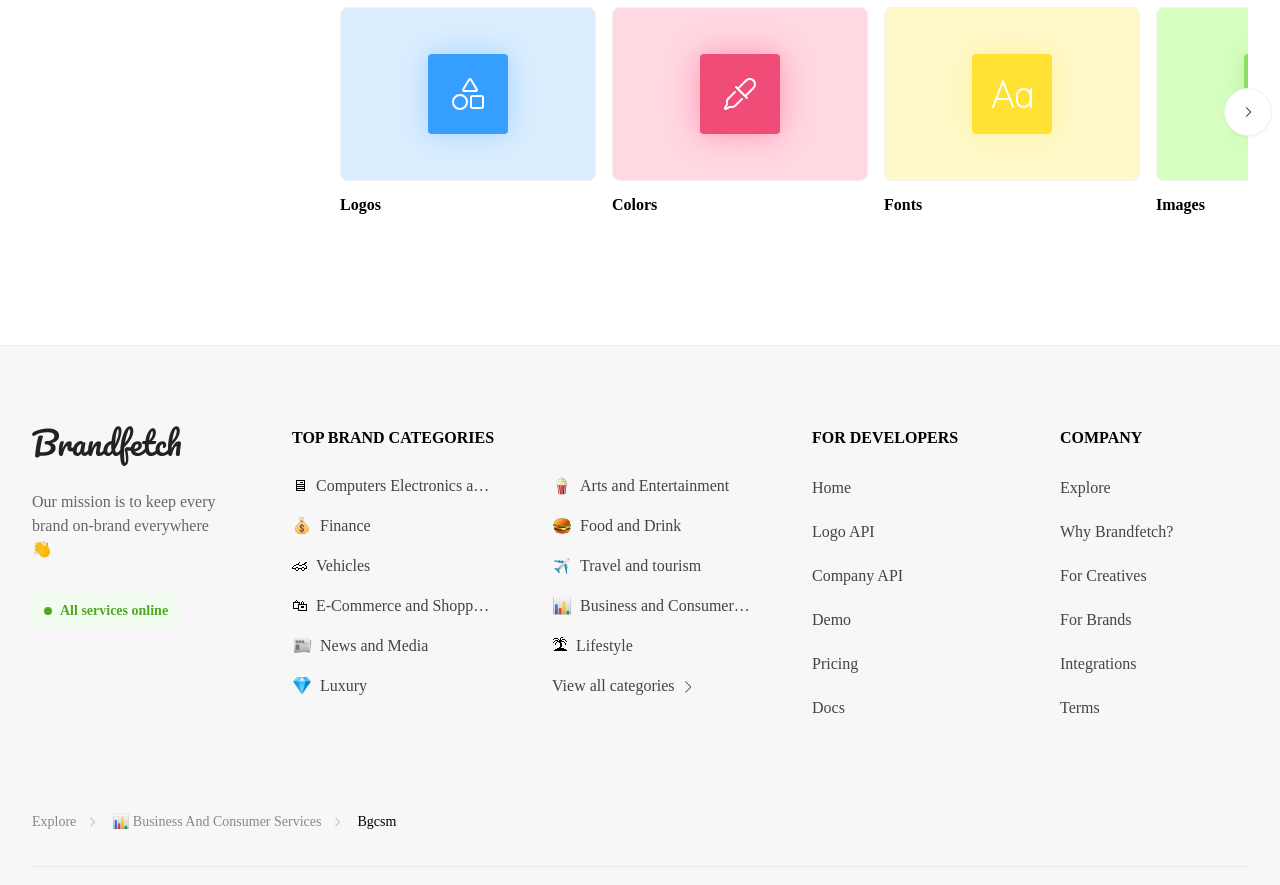What is the mission of the brand?
Please provide a comprehensive answer based on the information in the image.

The mission of the brand is stated as 'Our mission is to keep every brand on-brand everywhere' which is a static text located below the logo with a bounding box of [0.025, 0.557, 0.168, 0.631].